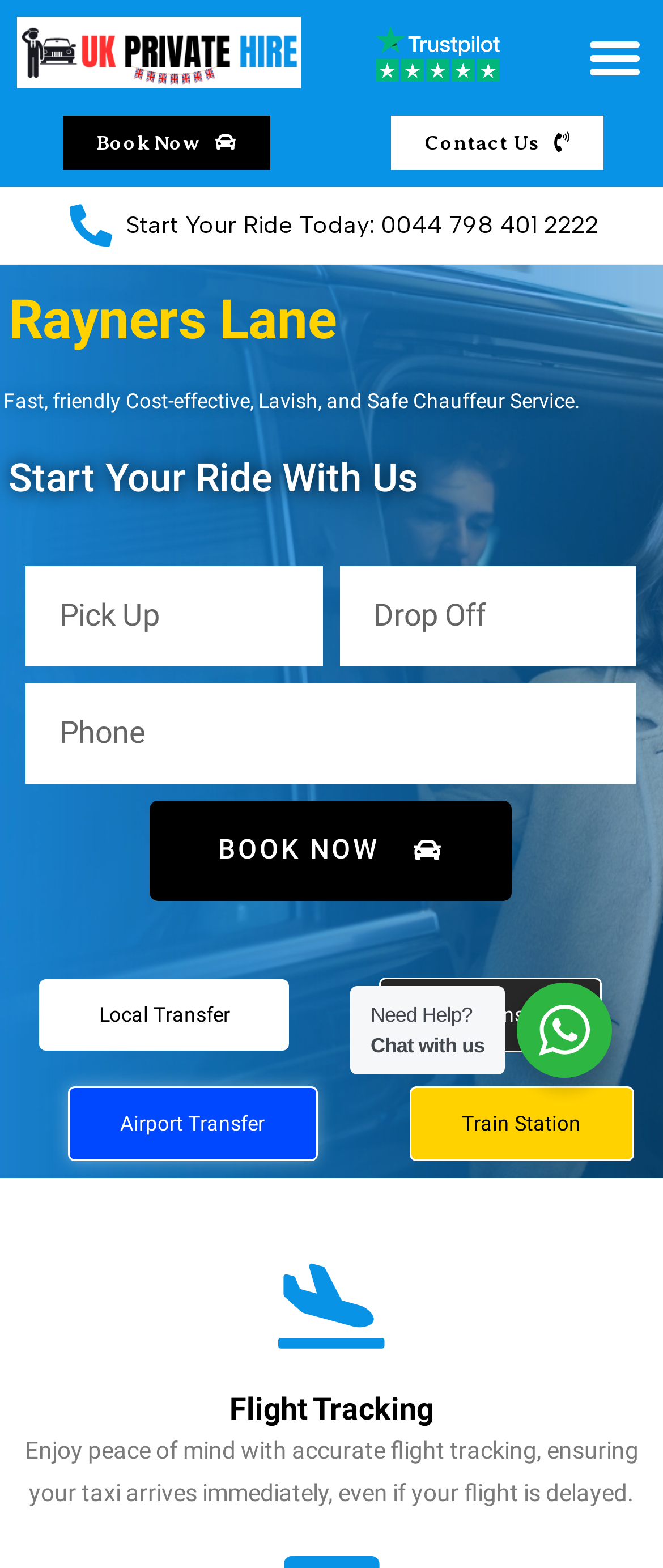Utilize the details in the image to thoroughly answer the following question: What is the phone number to start a ride?

I found the phone number by looking at the link 'Start Your Ride Today: 0044 798 401 2222' which is located at the top of the webpage, below the main heading.